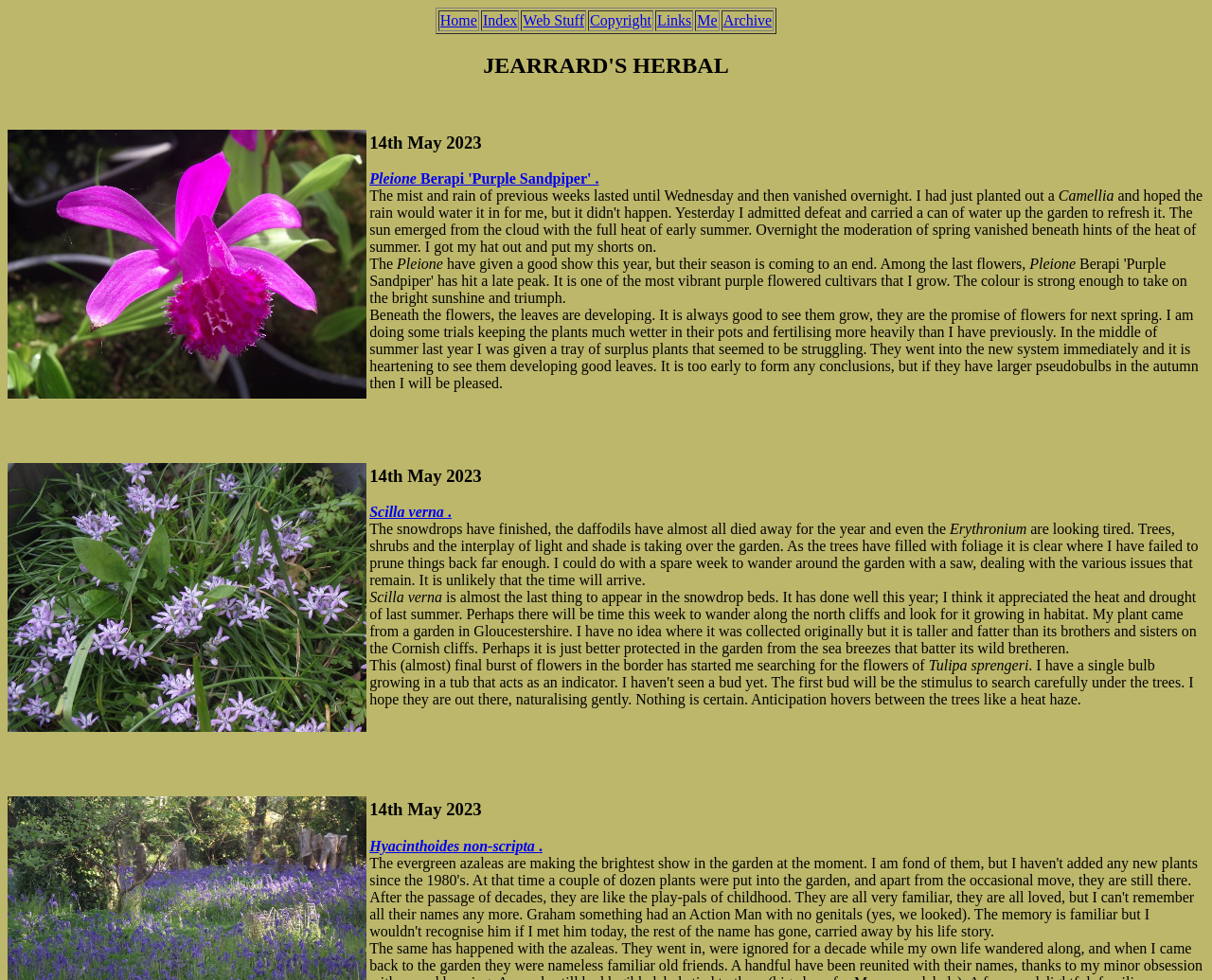What is the name of the website?
Based on the image, answer the question with a single word or brief phrase.

Jearrard's Herbal